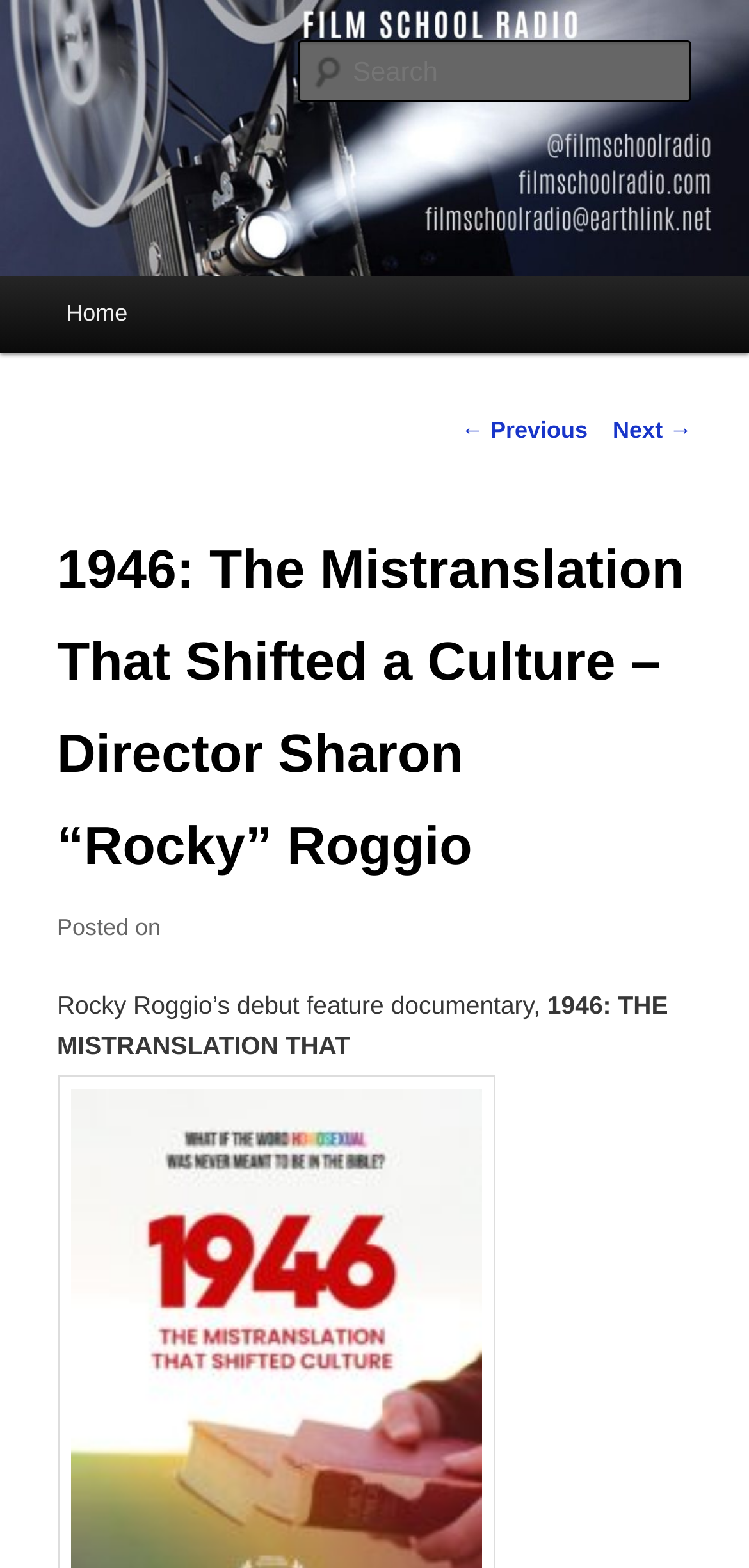Give a one-word or short phrase answer to the question: 
What is the name of the director?

Sharon Rocky Roggio